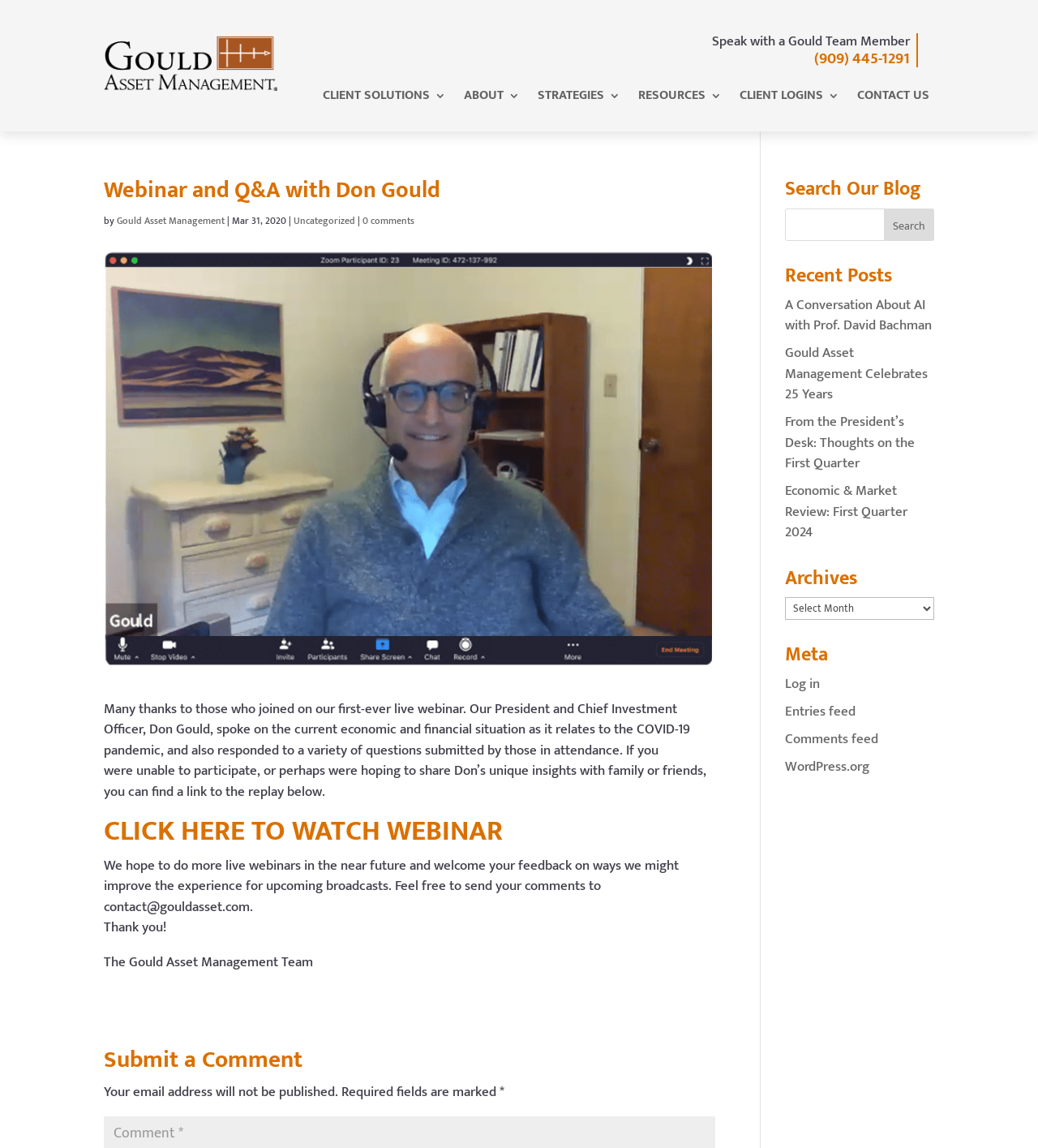Please find the bounding box coordinates of the element that you should click to achieve the following instruction: "Log in". The coordinates should be presented as four float numbers between 0 and 1: [left, top, right, bottom].

[0.756, 0.586, 0.79, 0.606]